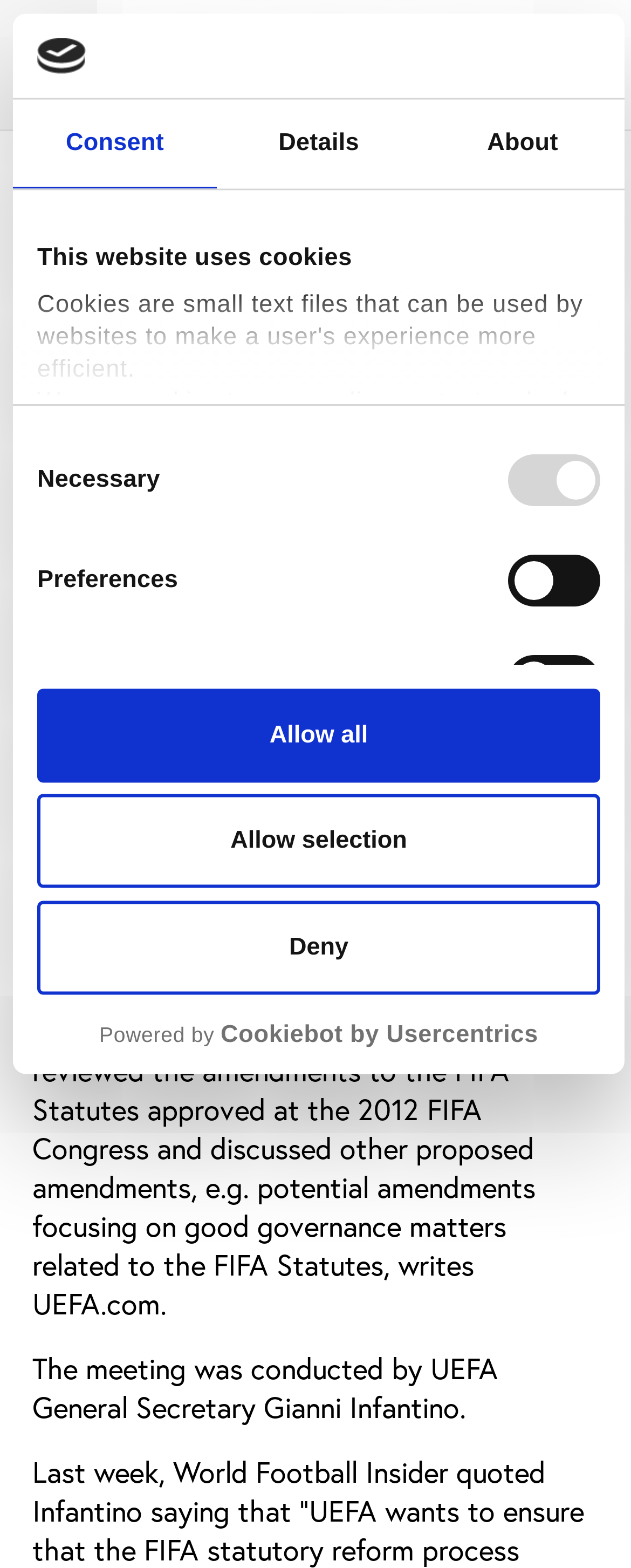From the screenshot, find the bounding box of the UI element matching this description: "Powered by Cookiebot by Usercentrics". Supply the bounding box coordinates in the form [left, top, right, bottom], each a float between 0 and 1.

[0.059, 0.649, 0.951, 0.669]